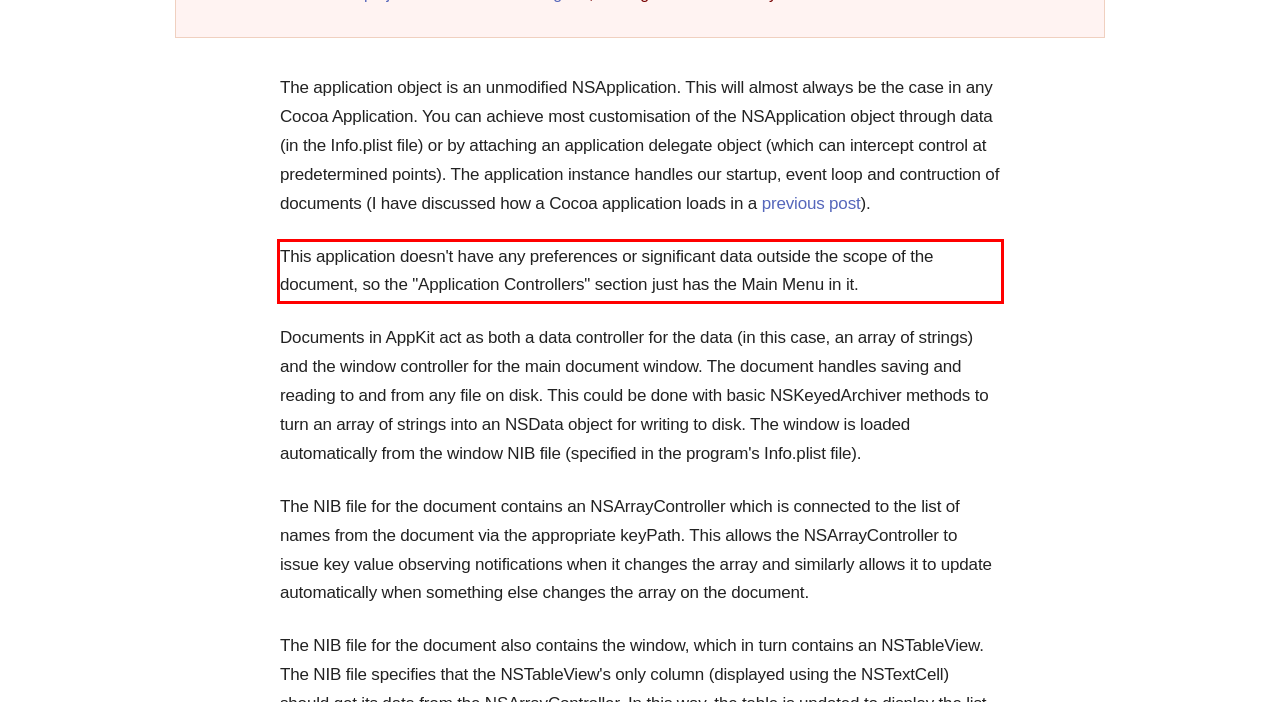Please examine the screenshot of the webpage and read the text present within the red rectangle bounding box.

This application doesn't have any preferences or significant data outside the scope of the document, so the "Application Controllers" section just has the Main Menu in it.